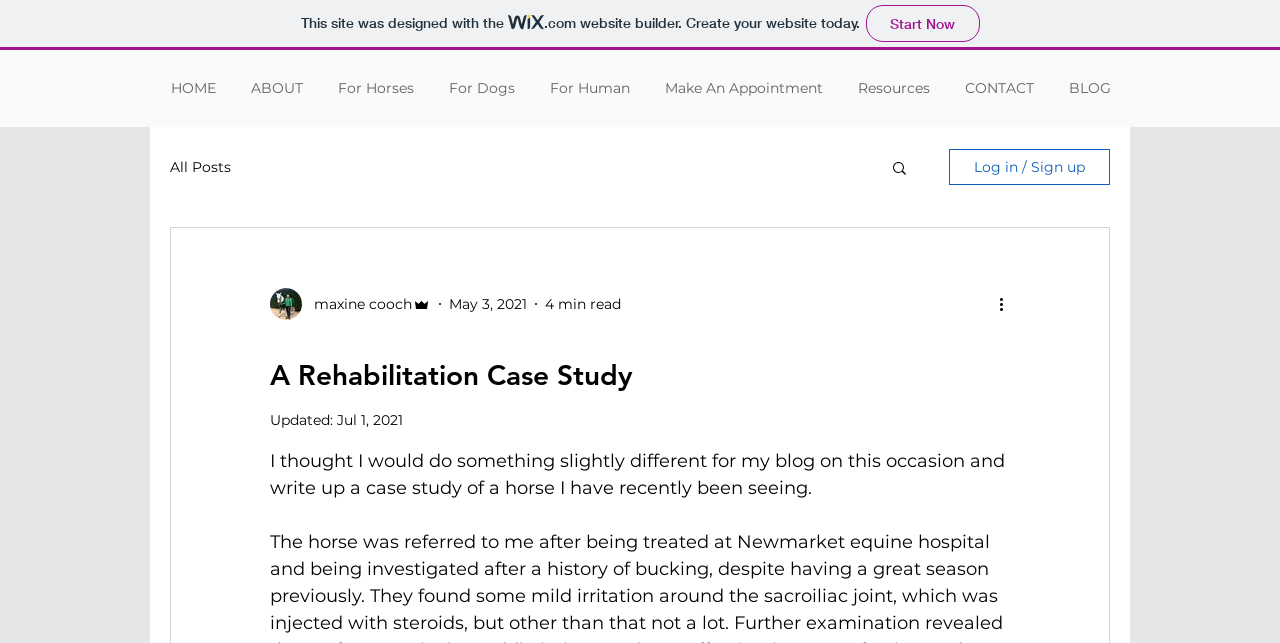Given the element description, predict the bounding box coordinates in the format (top-left x, top-left y, bottom-right x, bottom-right y). Make sure all values are between 0 and 1. Here is the element description: All Posts

[0.133, 0.246, 0.18, 0.274]